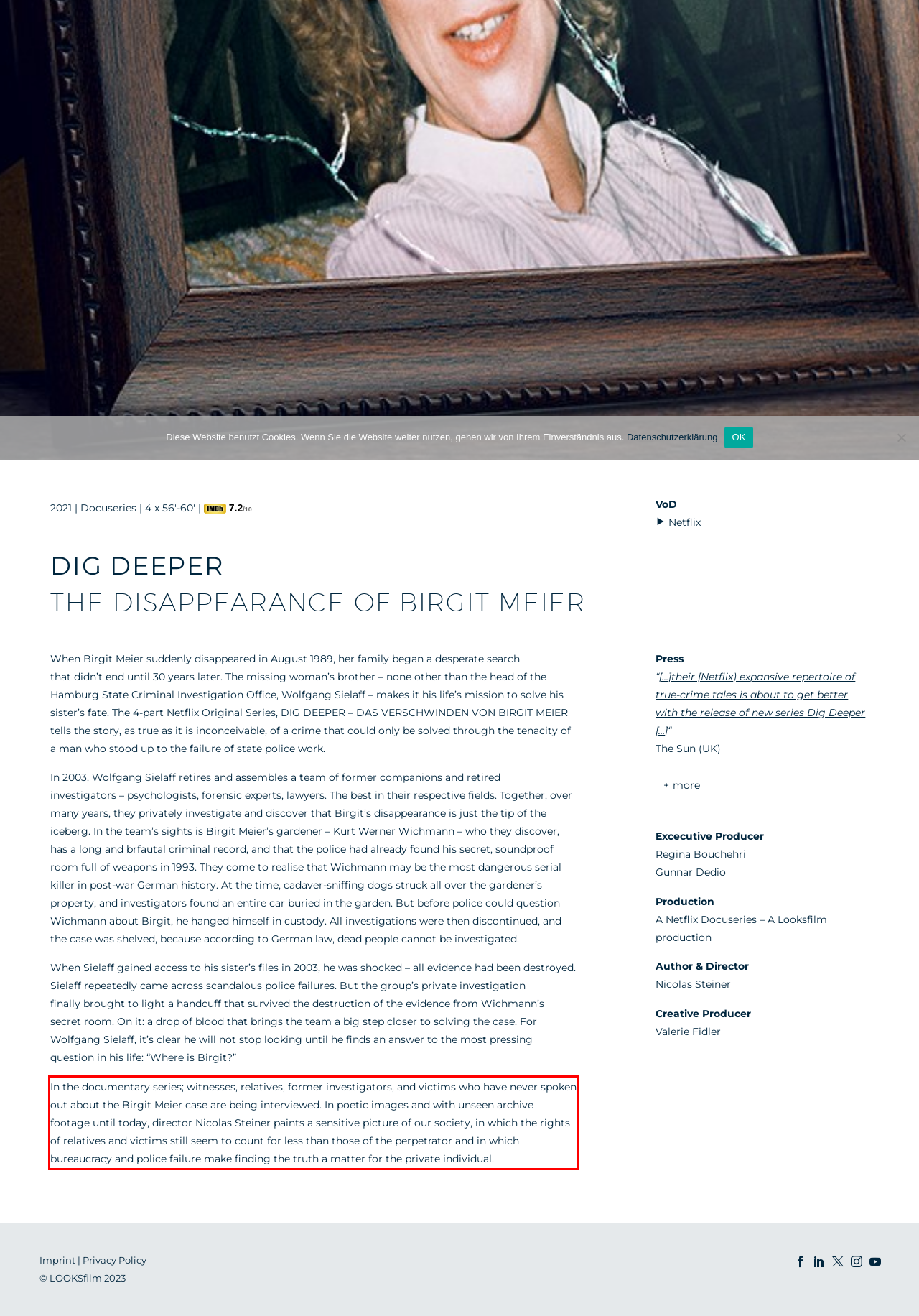Given the screenshot of the webpage, identify the red bounding box, and recognize the text content inside that red bounding box.

In the documentary series; witnesses, relatives, former investigators, and victims who have never spoken out about the Birgit Meier case are being interviewed. In poetic images and with unseen archive footage until today, director Nicolas Steiner paints a sensitive picture of our society, in which the rights of relatives and victims still seem to count for less than those of the perpetrator and in which bureaucracy and police failure make finding the truth a matter for the private individual.